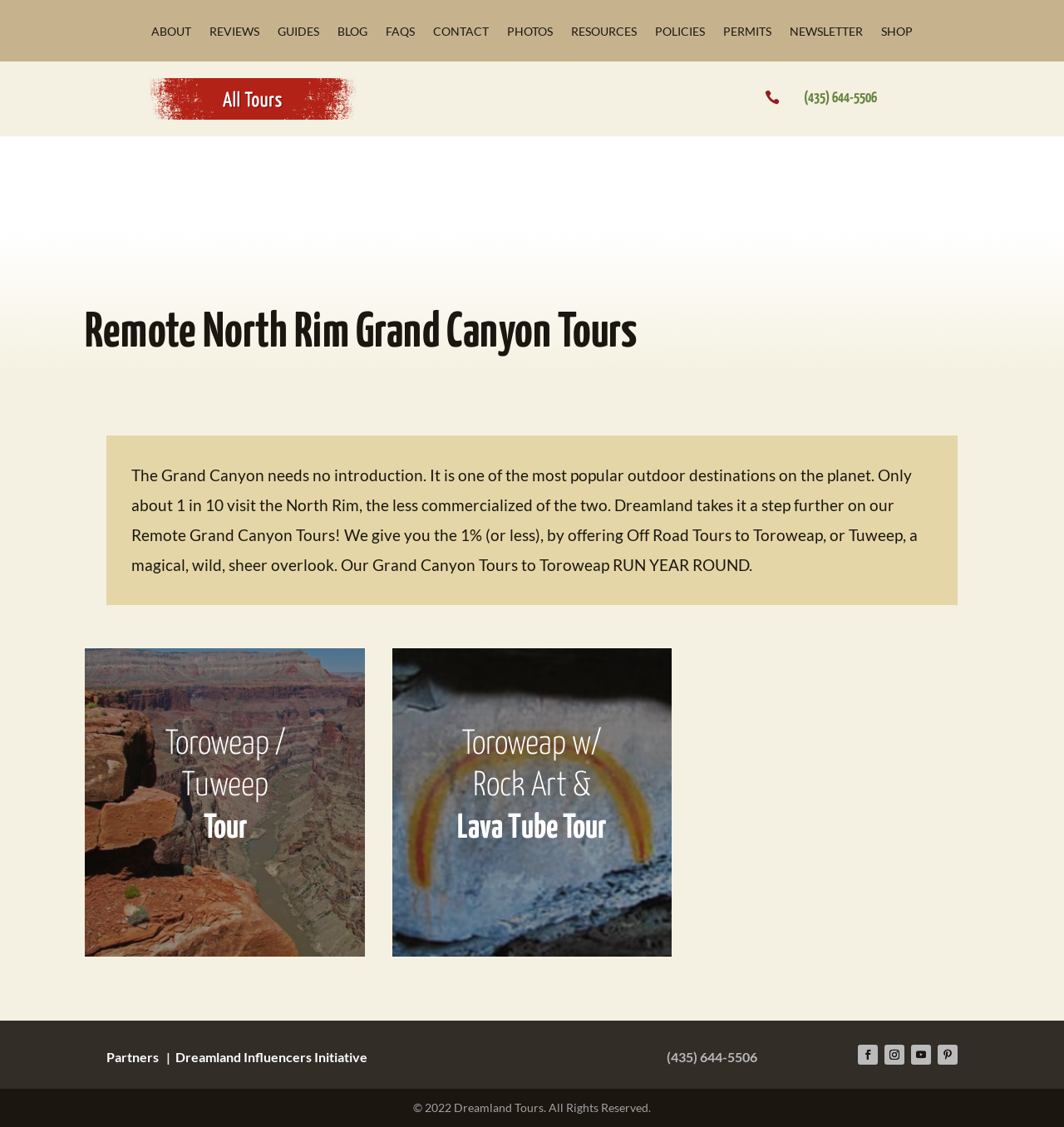What is the name of the tour mentioned on the webpage?
Provide a concise answer using a single word or phrase based on the image.

Toroweap / Tuweep Tour